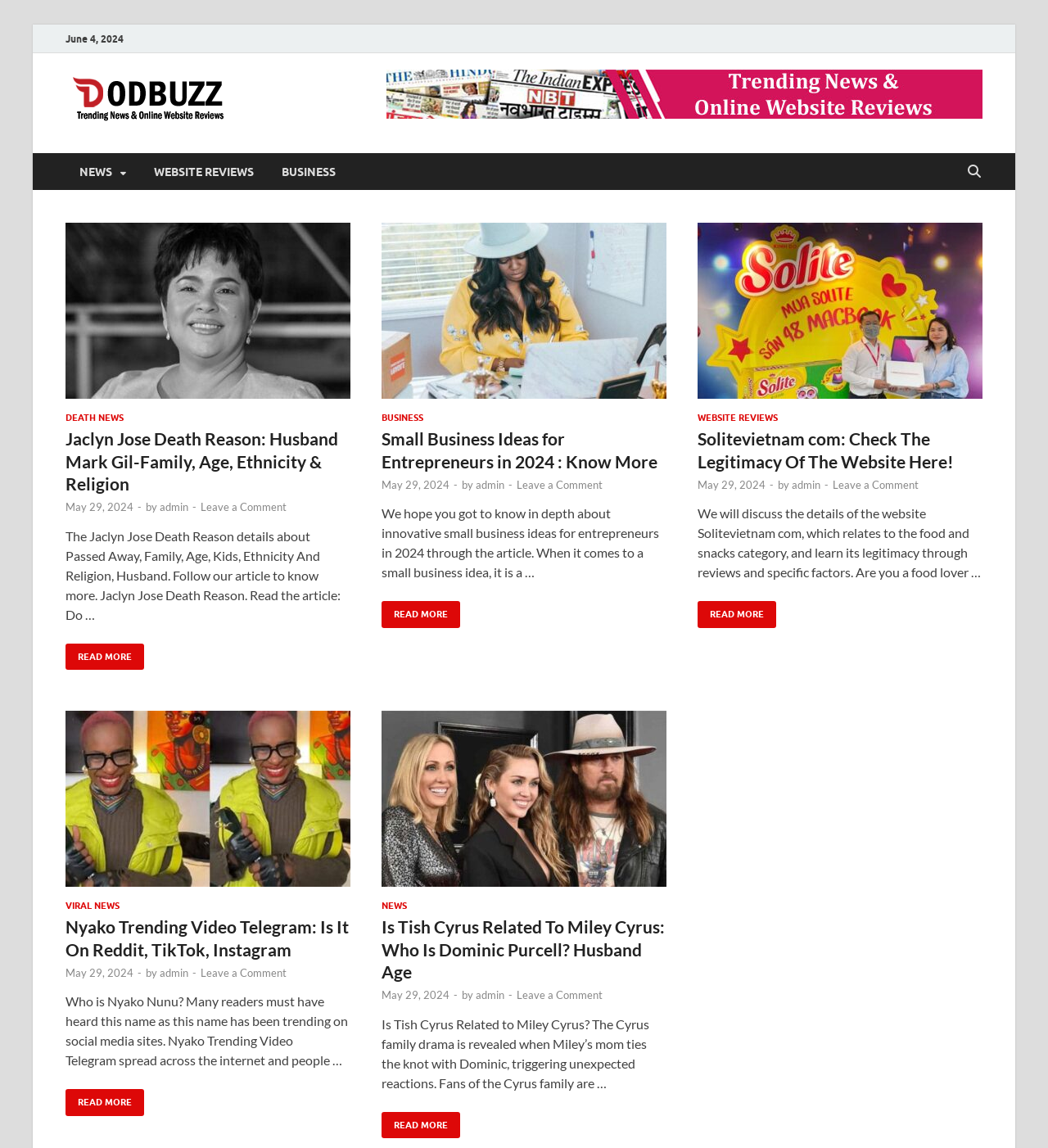Answer this question using a single word or a brief phrase:
How many articles are displayed on the webpage?

4